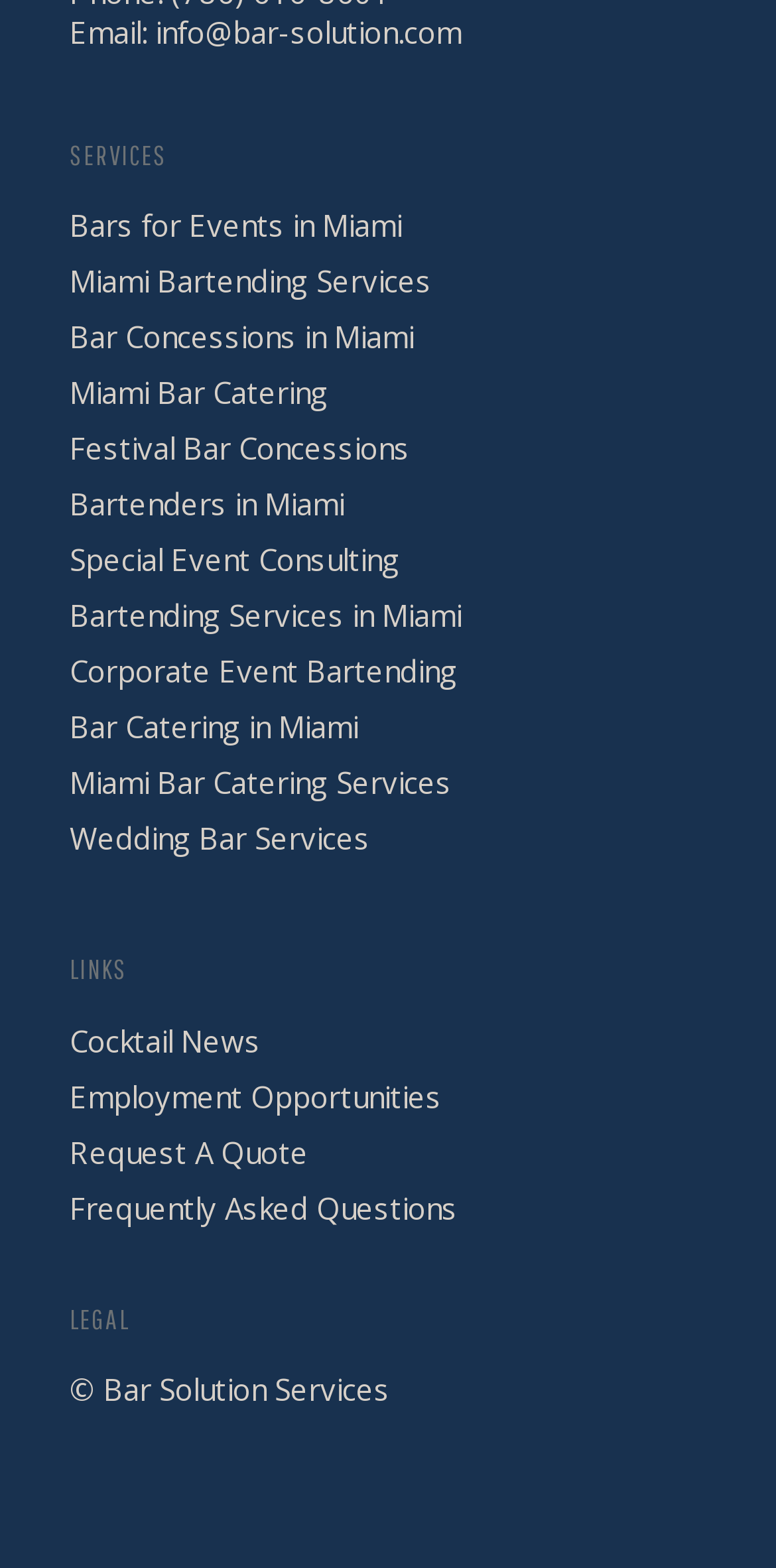Find the bounding box coordinates of the clickable area that will achieve the following instruction: "Learn about bars for events in Miami".

[0.09, 0.131, 0.91, 0.157]